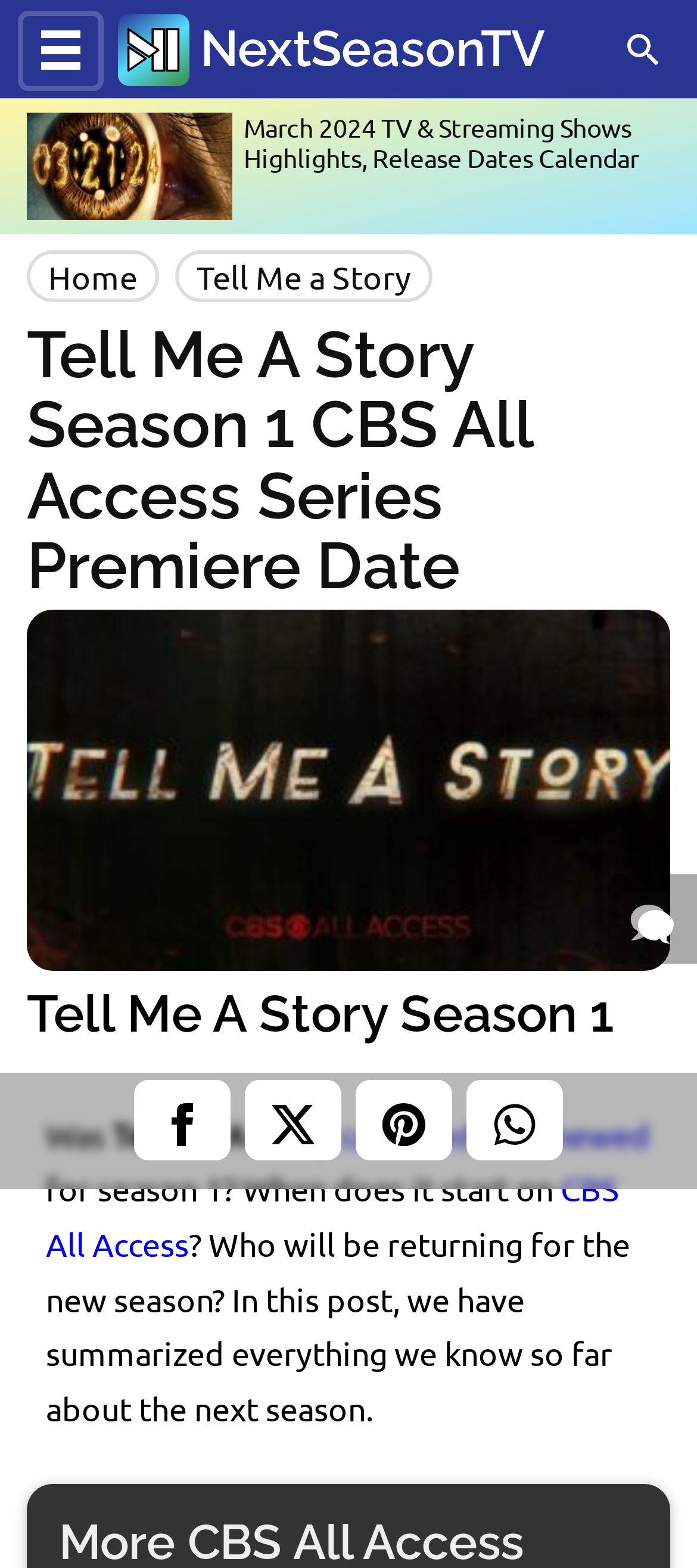Detail the features and information presented on the webpage.

The webpage is about the TV series "Tell Me A Story" and its premiere date on CBS All Access. At the top, there is a link to "Skip to Main Content" and a navigation toggle button. Next to the toggle button, there is a logo image and a link to "NextSeasonTV". 

Below the navigation section, there are four links to related articles, including "March 2024 TV & Streaming Shows Highlights, Release Dates Calendar" and "What’s New on Max This January, True Detective: Night Country, Rick and Morty, Sort Of and More". 

The main content section starts with a header that says "Tell Me A Story Season 1 CBS All Access Series Premiere Date". Below the header, there is a link to the same title, which is likely the main article. 

The article content is divided into sections. The first section has a heading "Tell Me A Story Season 1" and discusses the show's status, whether it was cancelled or renewed for season 1. There are links to "cancelled" and "renewed" within the text. The section also mentions the show's start date on CBS All Access and provides a brief summary of the article's content.

At the bottom of the page, there are social media sharing links, including "Share", "Tweet", "Pin", and another "Share" link. Each link has a corresponding image icon. 

Finally, there are two links at the very bottom: "Back to top" and "Leave a comment", each with an image icon.